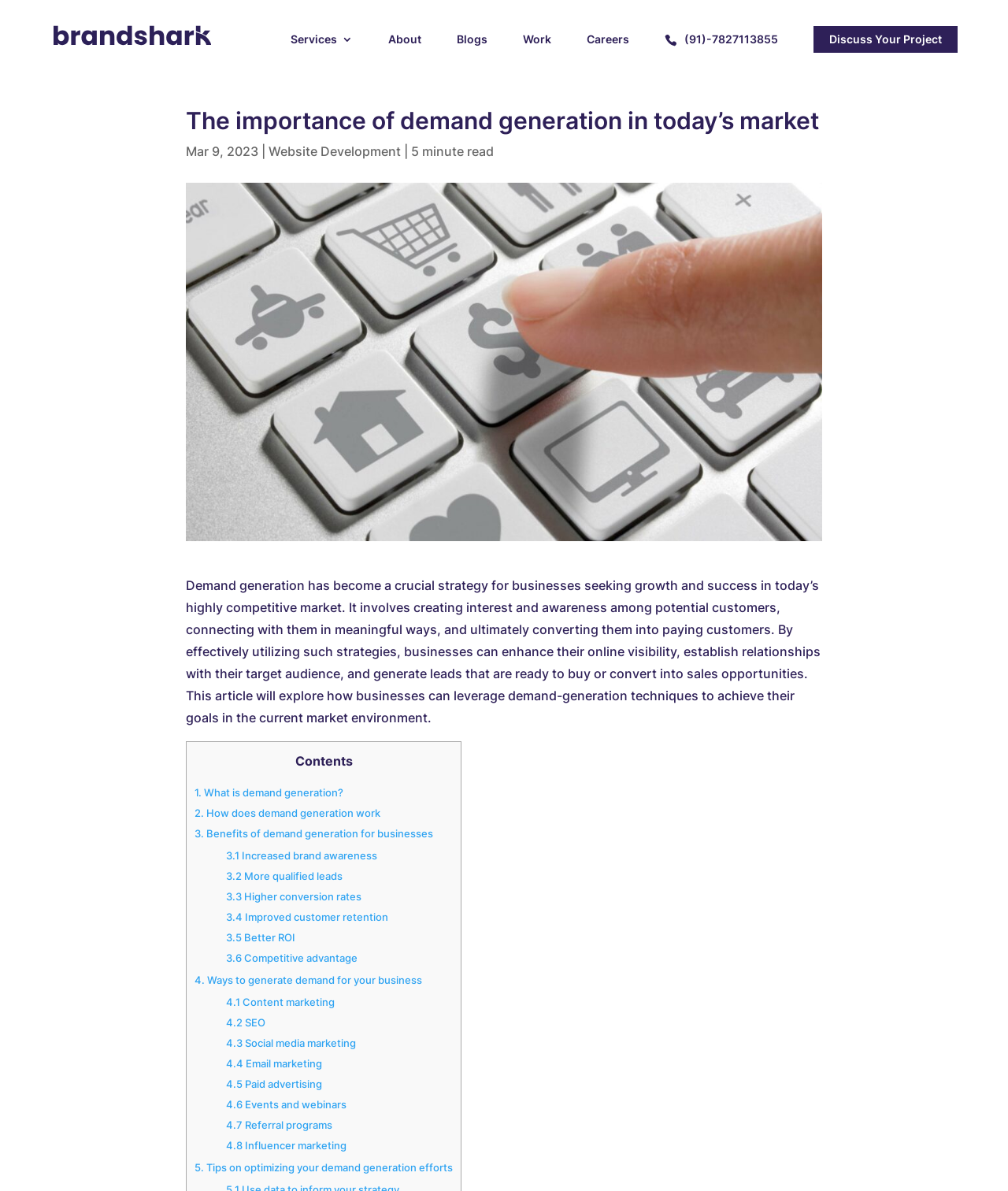What is the topic of the article?
Provide a comprehensive and detailed answer to the question.

The article's heading is 'The importance of demand generation in today’s market', and the content discusses the concept of demand generation, its benefits, and ways to generate demand for a business.